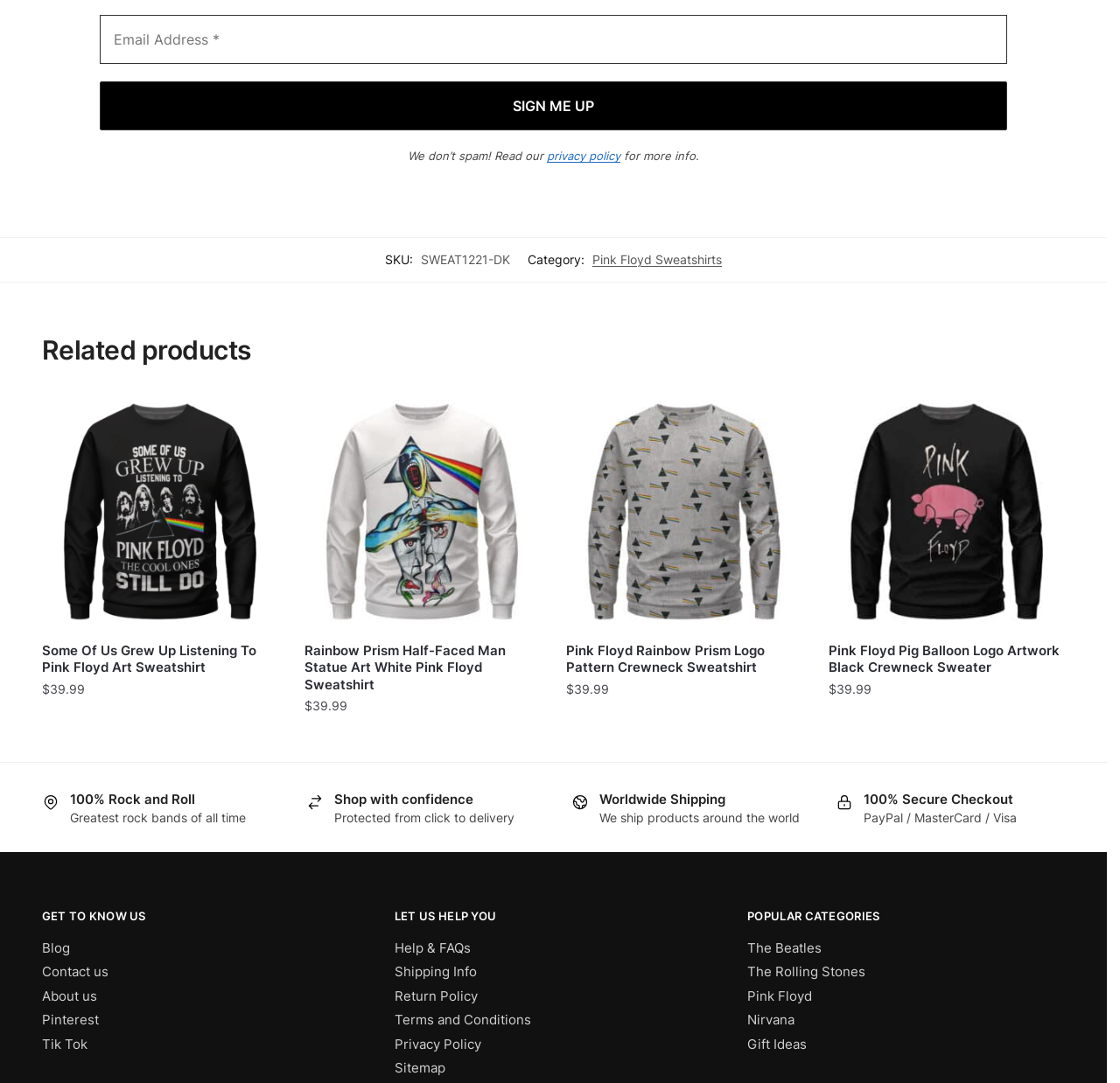What is the category of the product?
By examining the image, provide a one-word or phrase answer.

Pink Floyd Sweatshirts